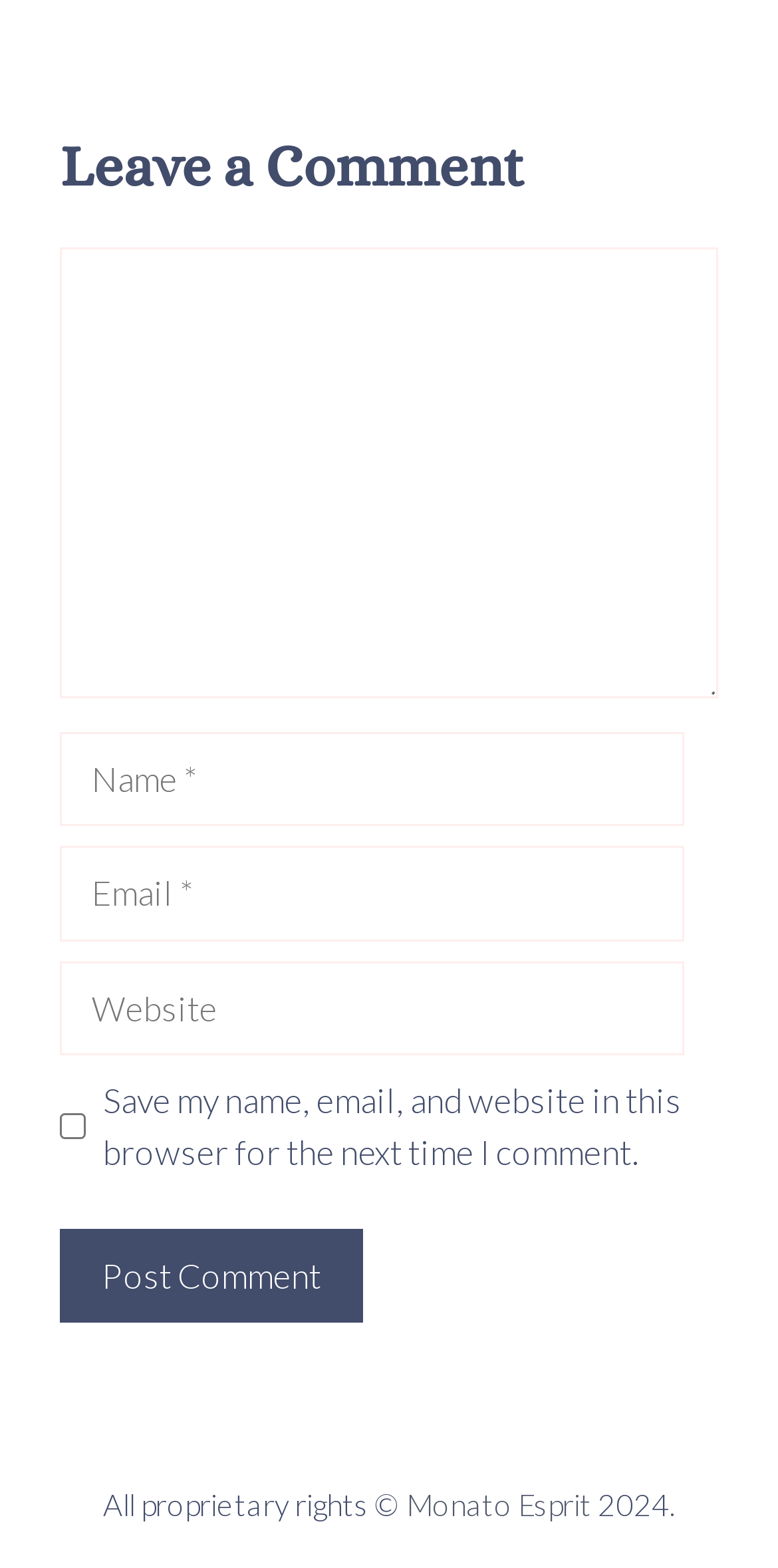Consider the image and give a detailed and elaborate answer to the question: 
What is the purpose of the textbox with label 'Comment'?

The textbox with label 'Comment' is used to input a comment, as indicated by the heading 'Leave a Comment' above it. This suggests that the website allows users to leave comments, possibly on a blog post or article.